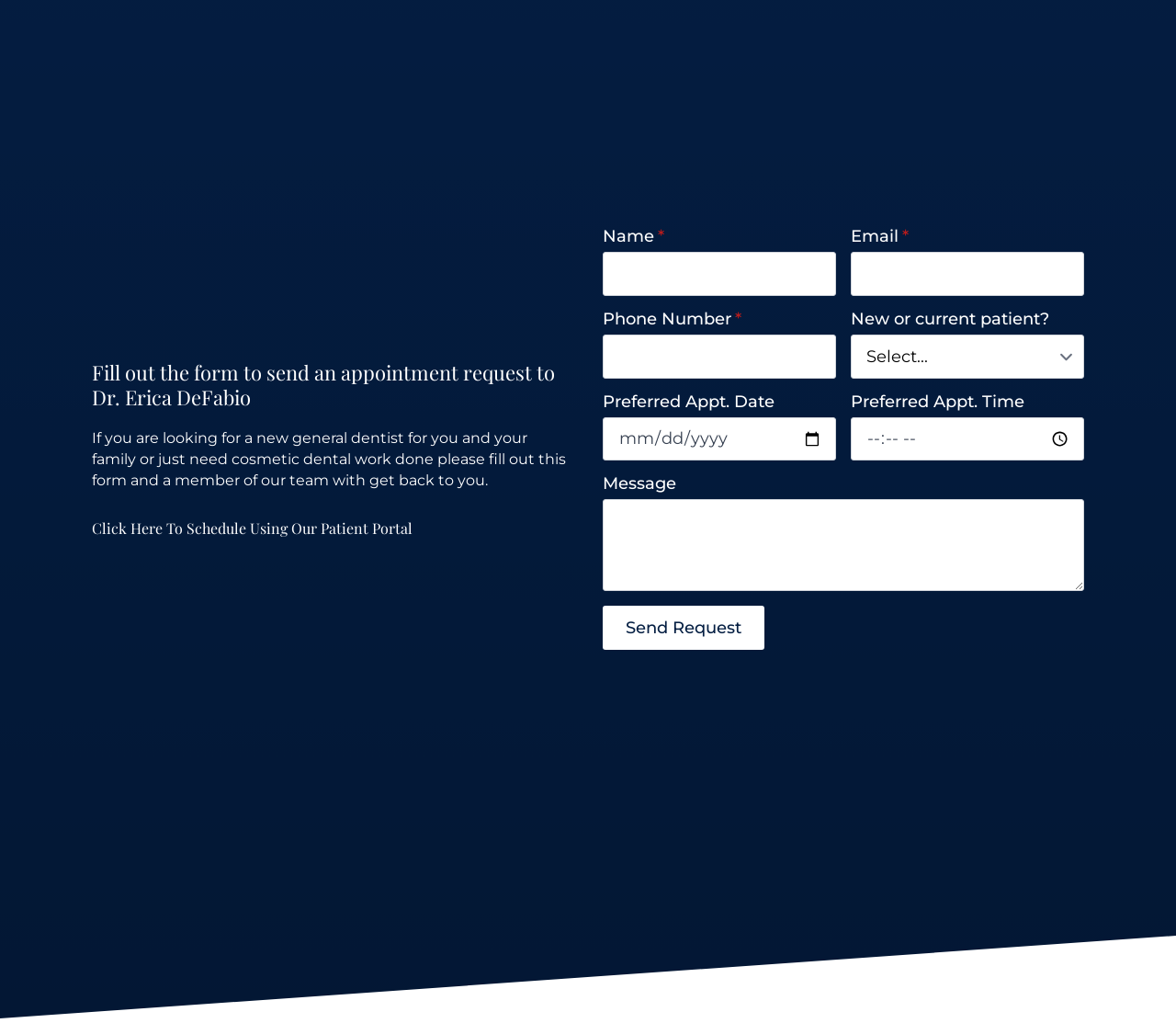Highlight the bounding box coordinates of the region I should click on to meet the following instruction: "Enter a message".

[0.512, 0.488, 0.922, 0.578]